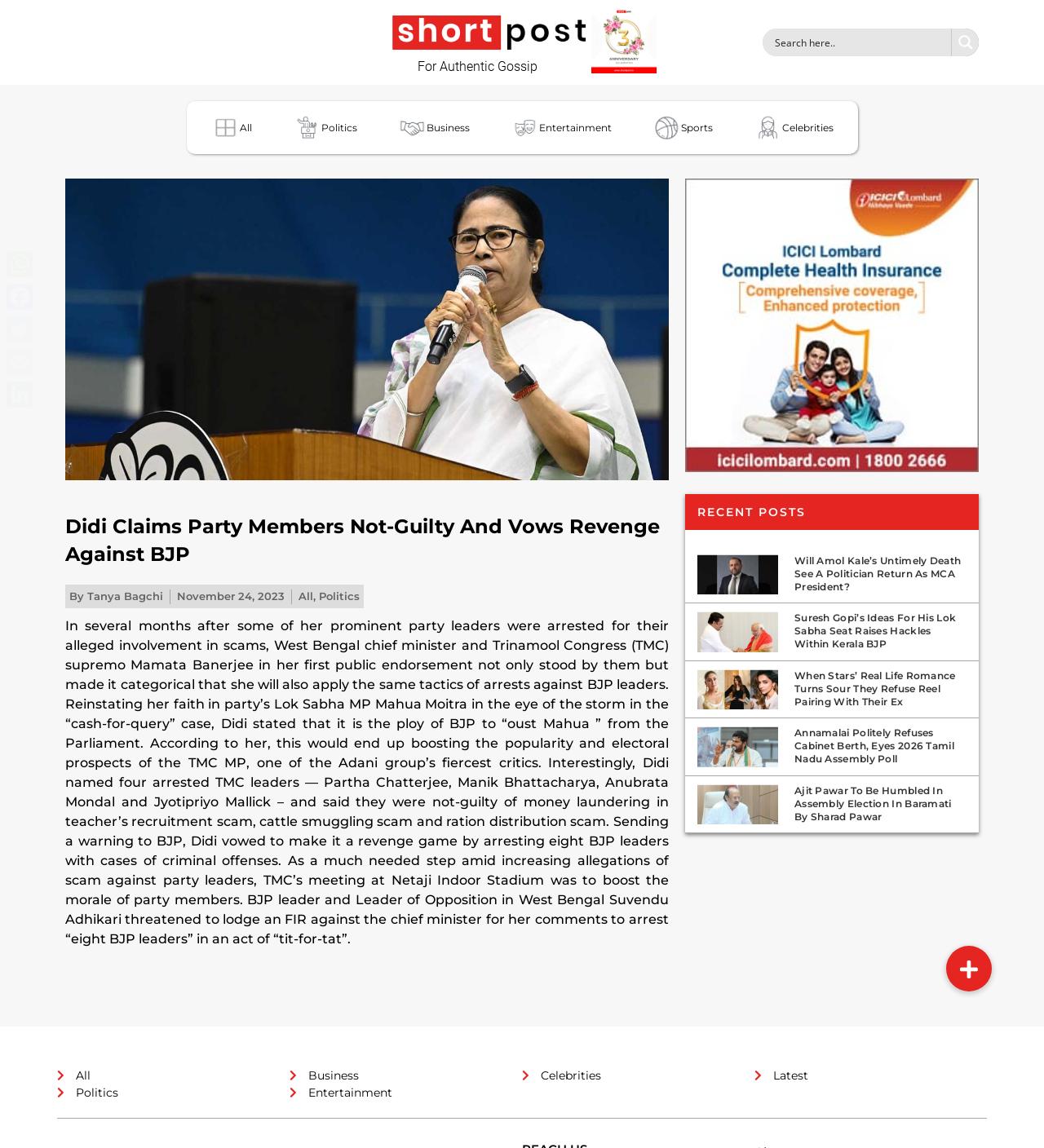What is the logo of the website?
Respond to the question with a well-detailed and thorough answer.

The logo of the website is located at the top left corner of the webpage, and it is an image with the filename 'cropped-short_post_logo.png'.